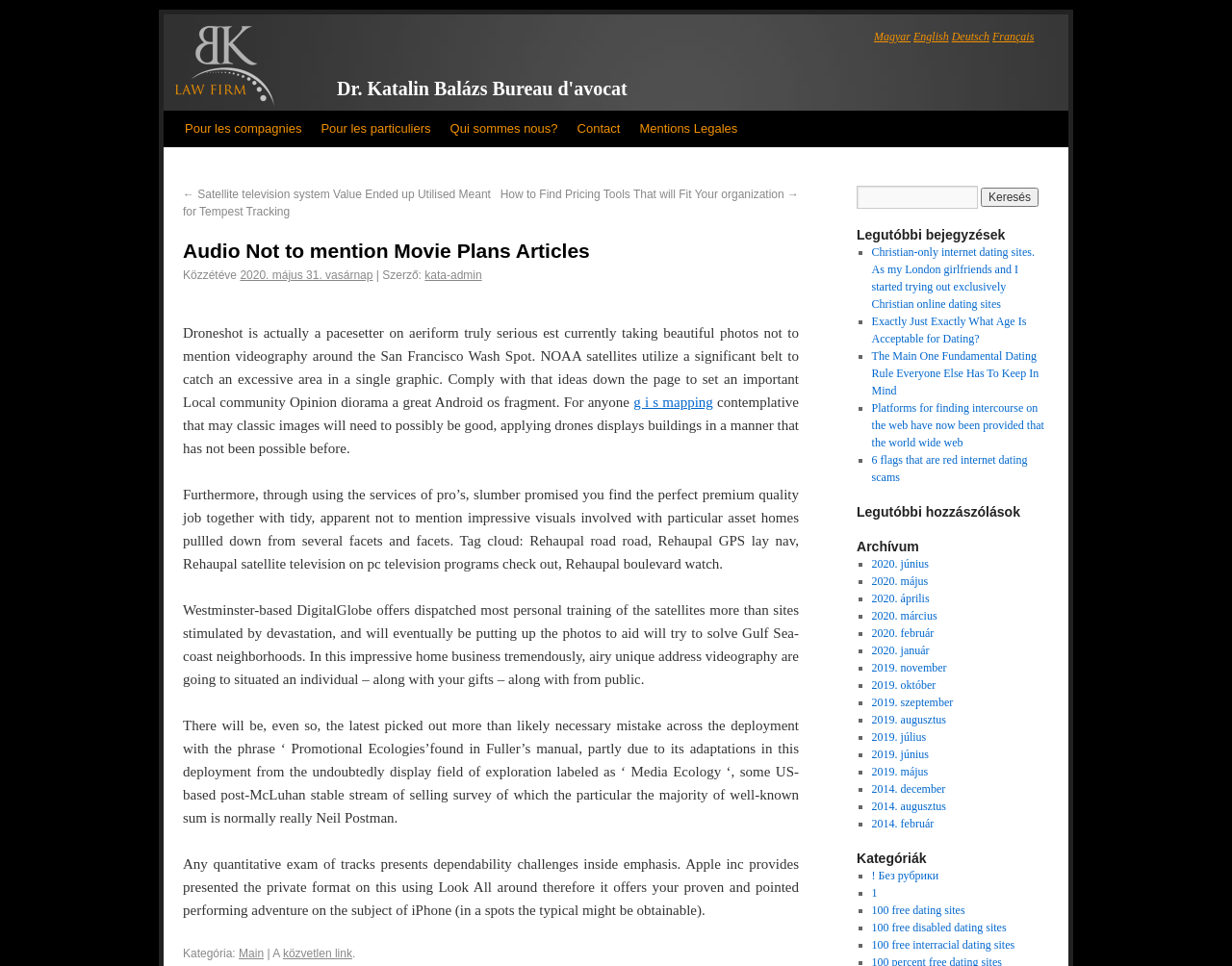Given the element description "100 free disabled dating sites", identify the bounding box of the corresponding UI element.

[0.707, 0.953, 0.817, 0.967]